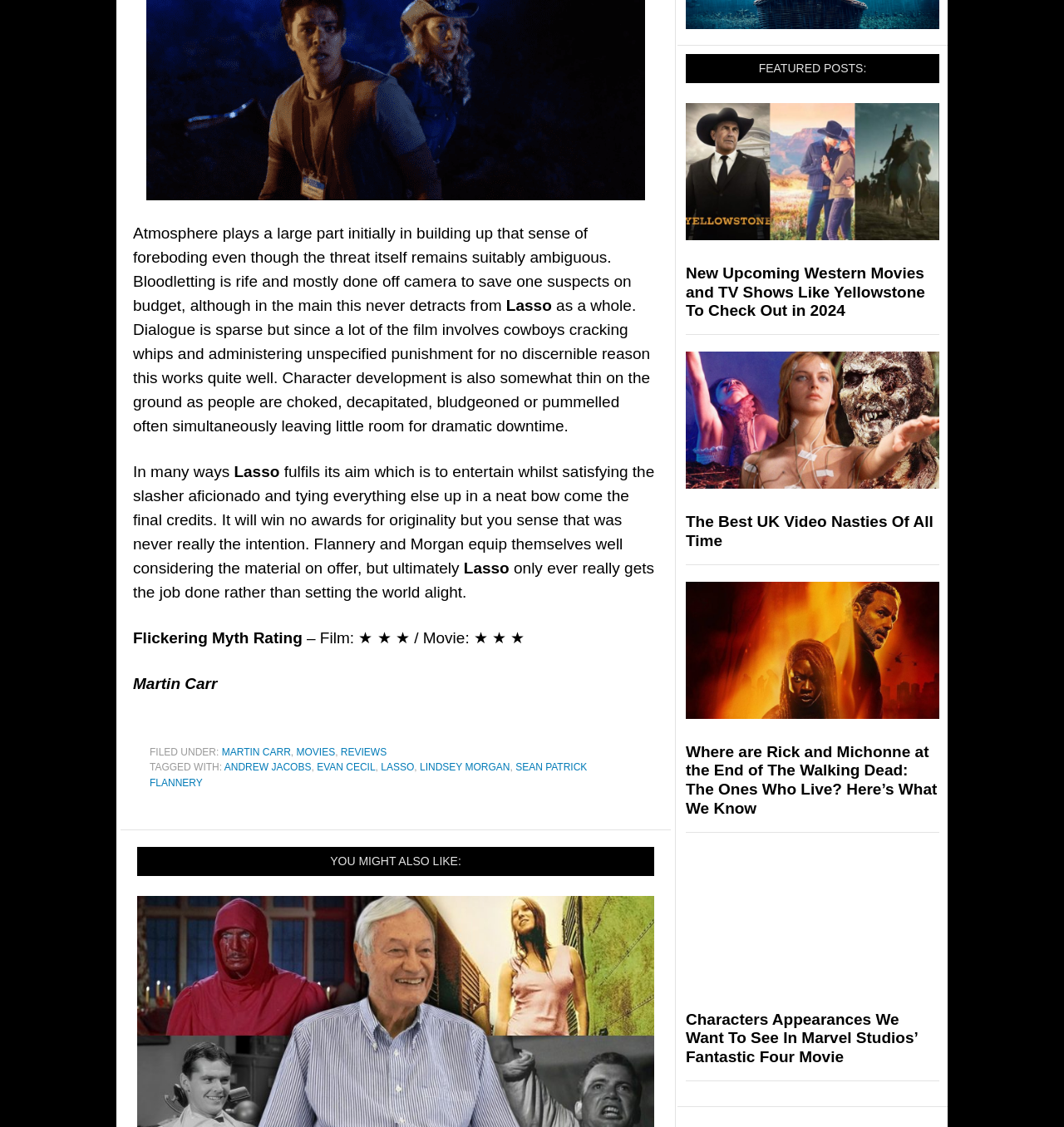Locate the bounding box coordinates of the element that needs to be clicked to carry out the instruction: "Click on the link to read the article about Characters Appearances We Want To See In Marvel Studios’ Fantastic Four Movie". The coordinates should be given as four float numbers ranging from 0 to 1, i.e., [left, top, right, bottom].

[0.645, 0.896, 0.862, 0.946]